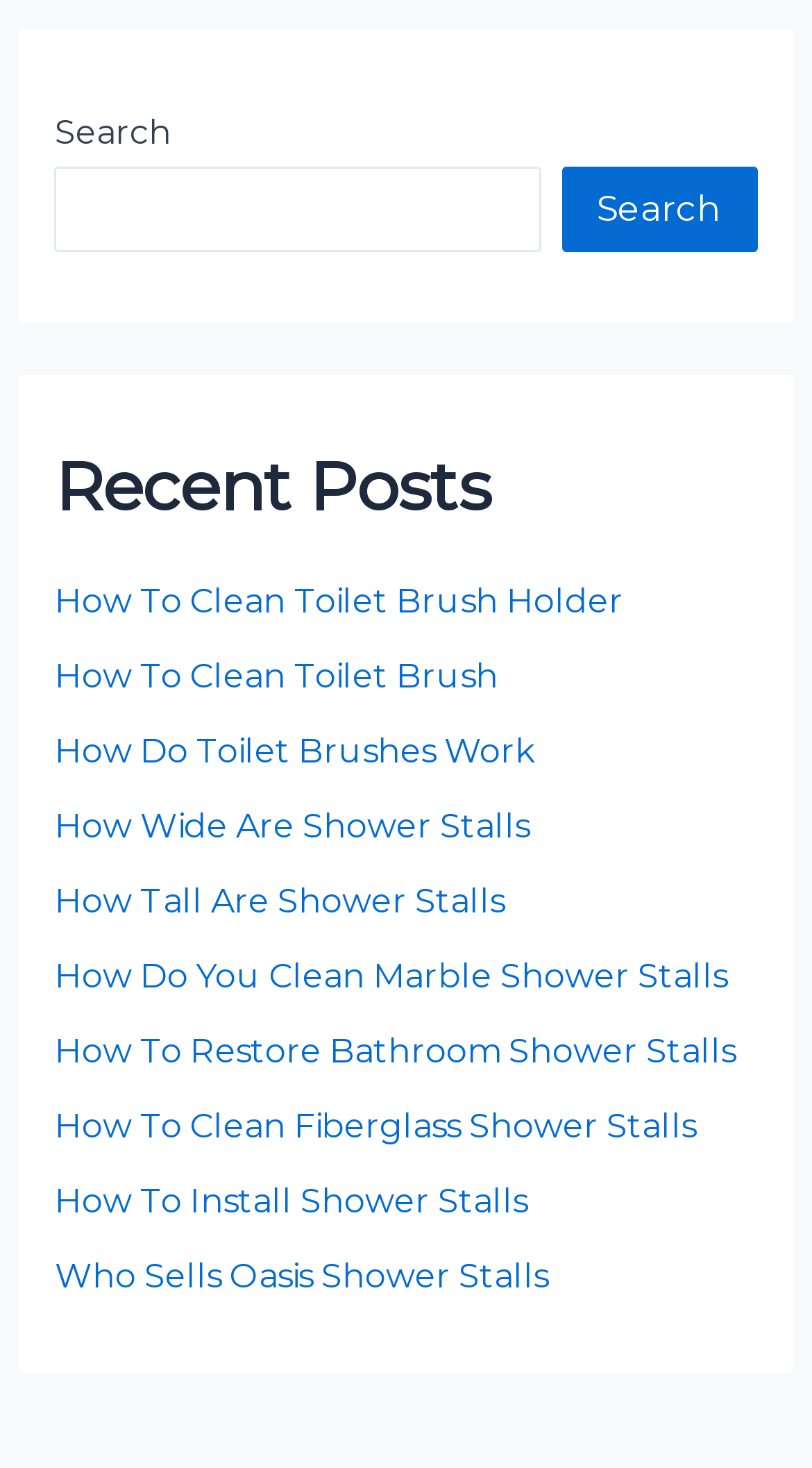What is the topic of the first recent post? From the image, respond with a single word or brief phrase.

Toilet Brush Holder